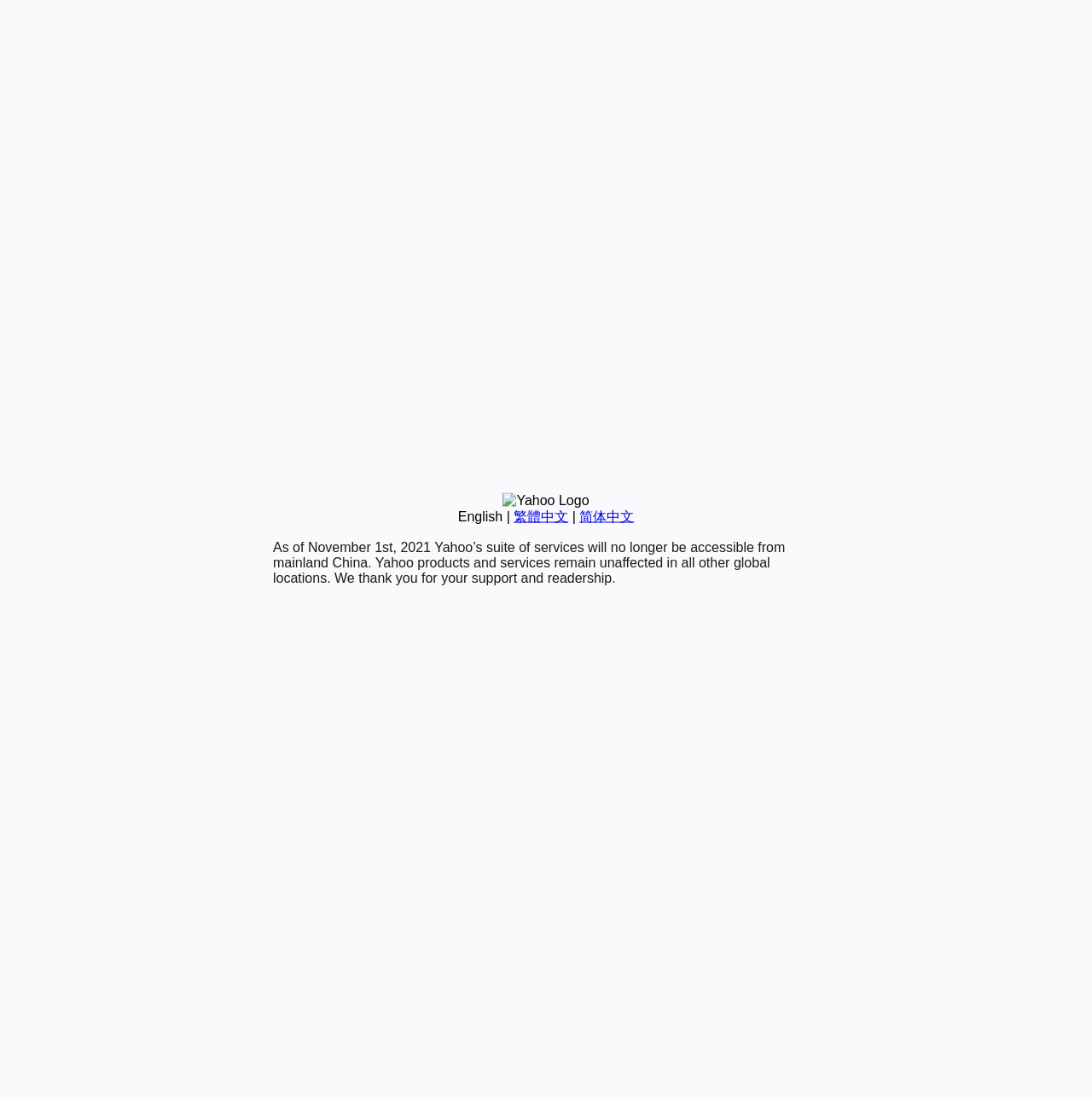Extract the bounding box coordinates of the UI element described: "简体中文". Provide the coordinates in the format [left, top, right, bottom] with values ranging from 0 to 1.

[0.531, 0.463, 0.581, 0.476]